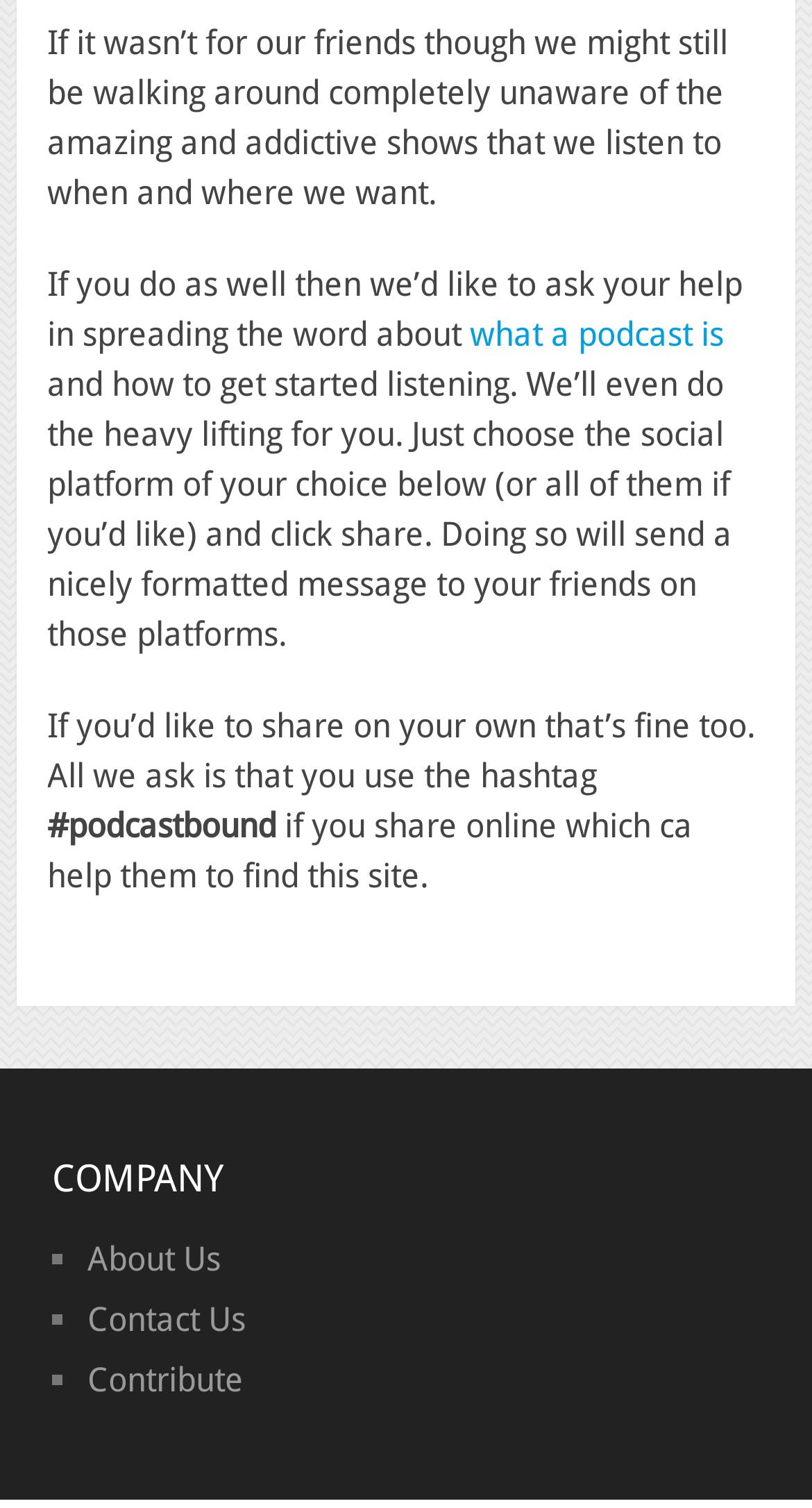Provide the bounding box for the UI element matching this description: "Contribute".

[0.108, 0.902, 0.3, 0.929]